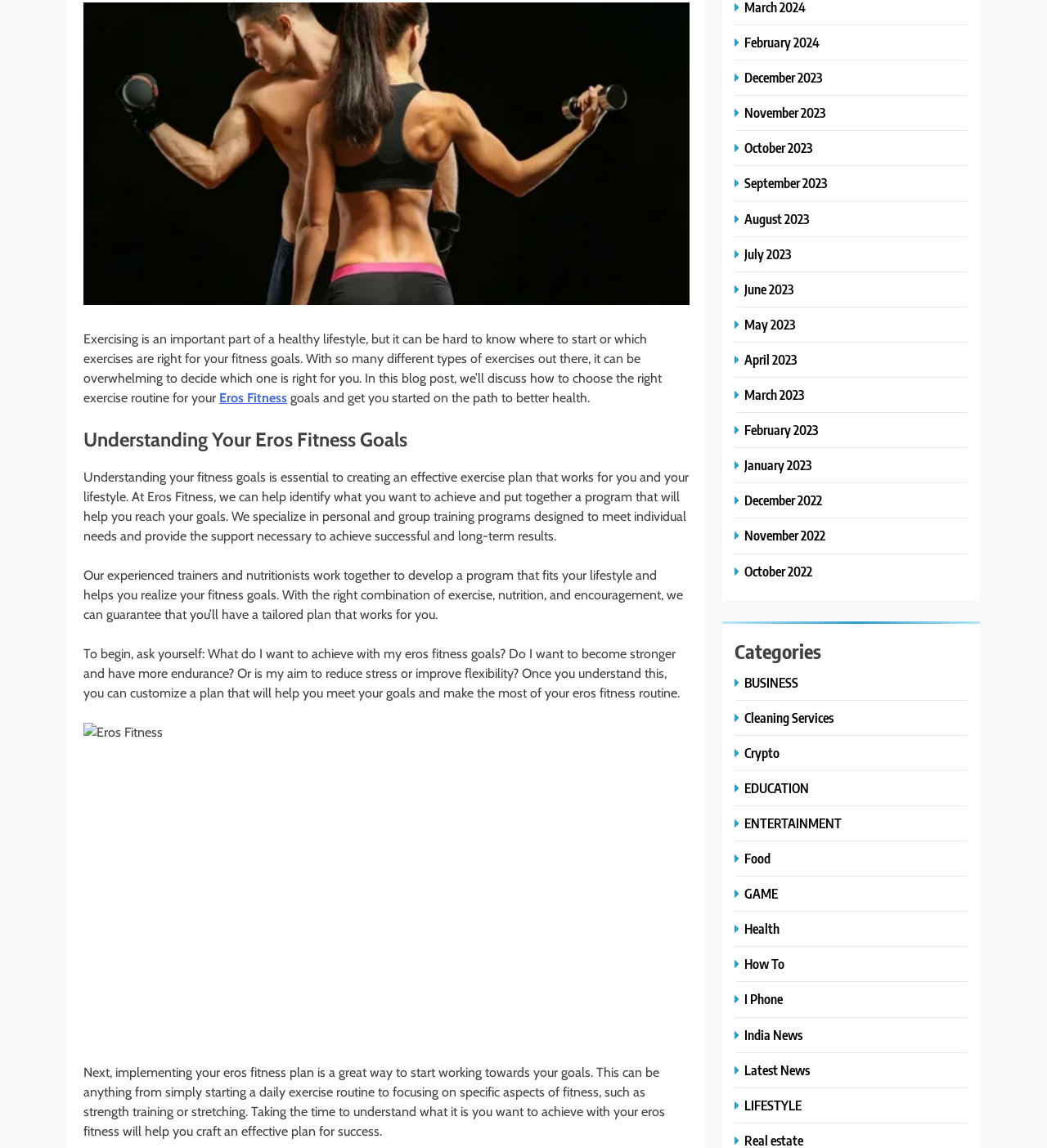Bounding box coordinates are specified in the format (top-left x, top-left y, bottom-right x, bottom-right y). All values are floating point numbers bounded between 0 and 1. Please provide the bounding box coordinate of the region this sentence describes: I Phone

[0.702, 0.863, 0.752, 0.878]